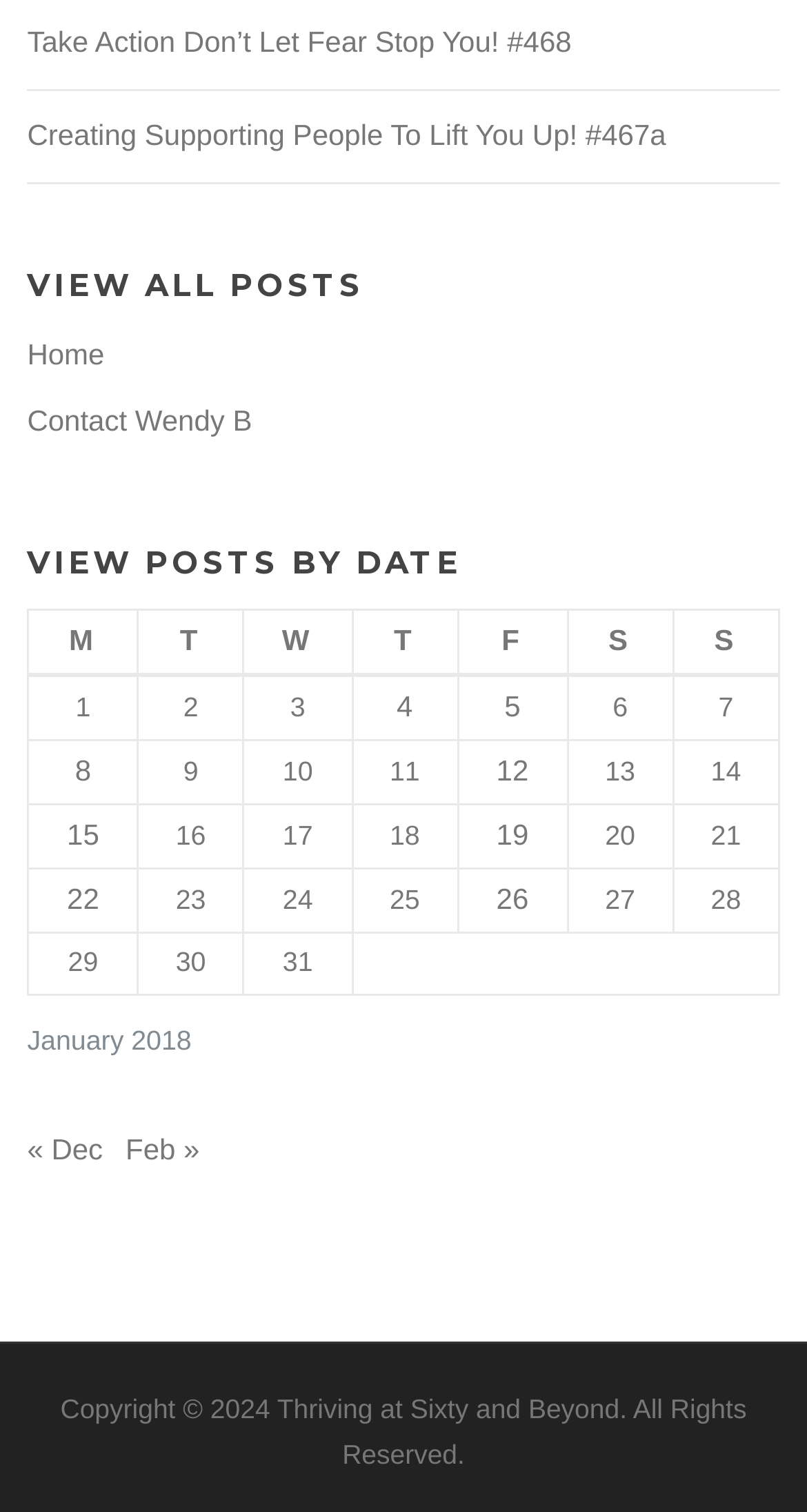Identify the bounding box coordinates for the element you need to click to achieve the following task: "Go to previous month". The coordinates must be four float values ranging from 0 to 1, formatted as [left, top, right, bottom].

[0.034, 0.749, 0.127, 0.771]